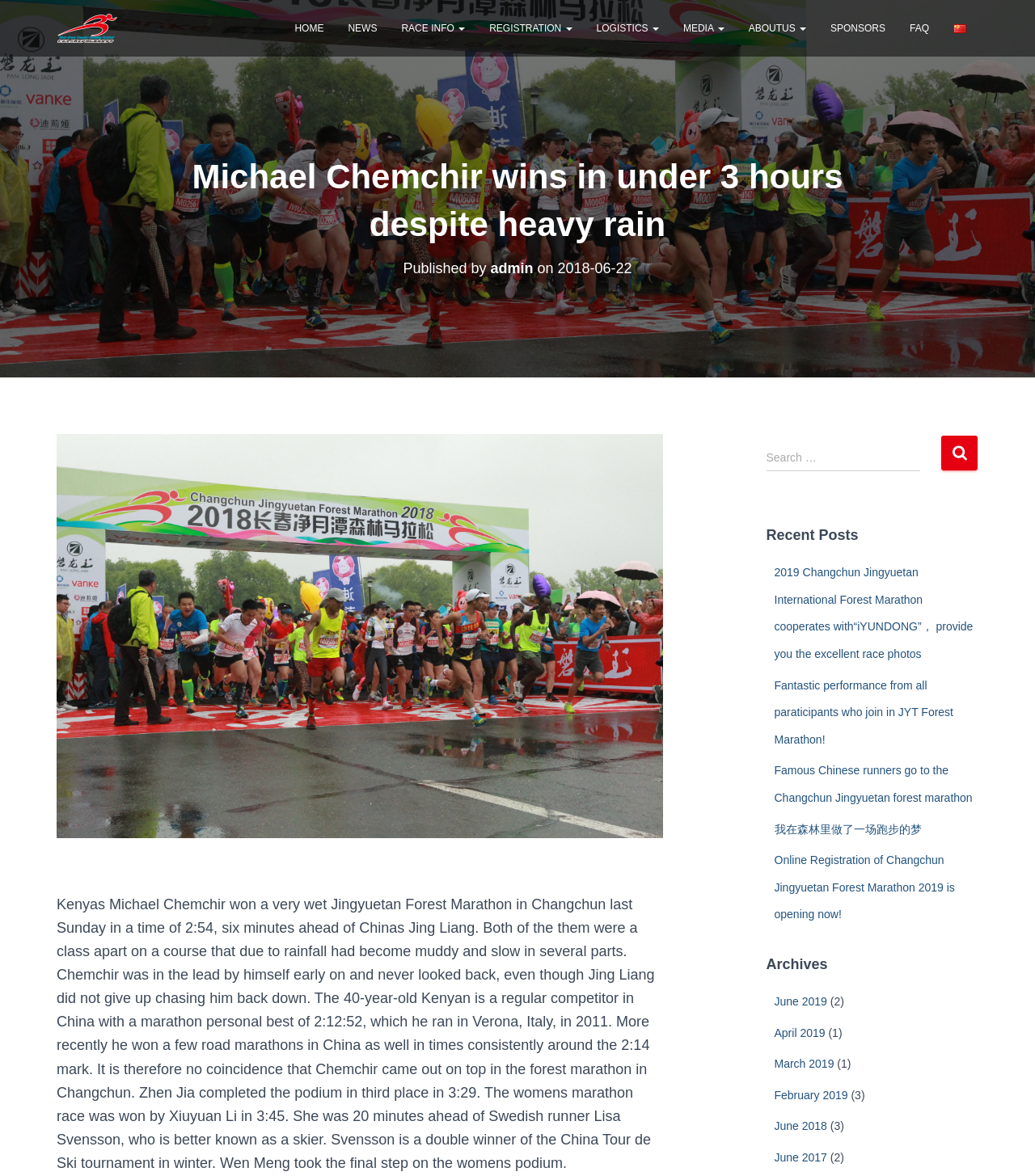Based on the element description parent_node: Search for: name="s", identify the bounding box coordinates for the UI element. The coordinates should be in the format (top-left x, top-left y, bottom-right x, bottom-right y) and within the 0 to 1 range.

[0.74, 0.376, 0.889, 0.401]